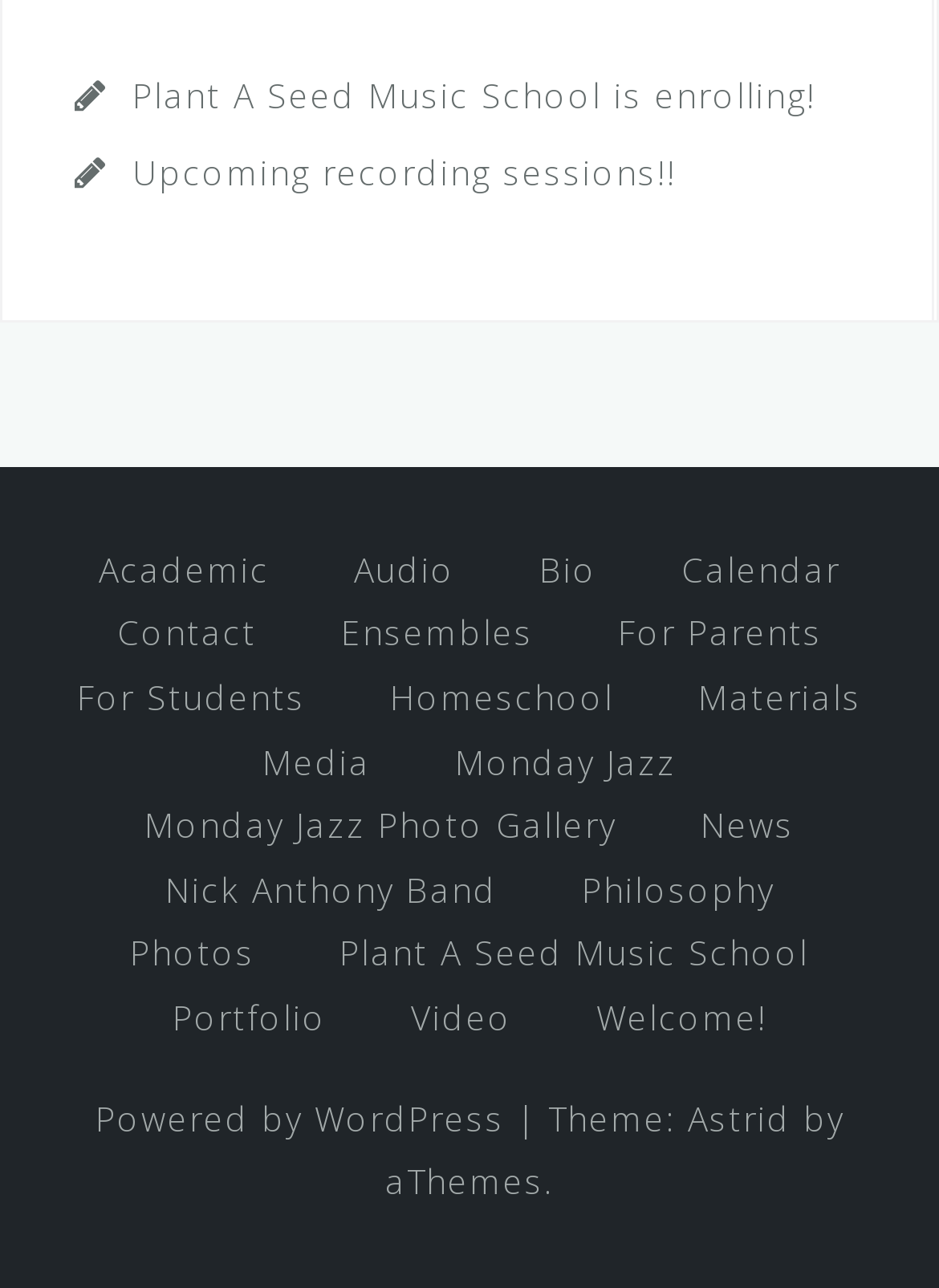What is the name of the theme used by the website?
Examine the screenshot and reply with a single word or phrase.

Astrid